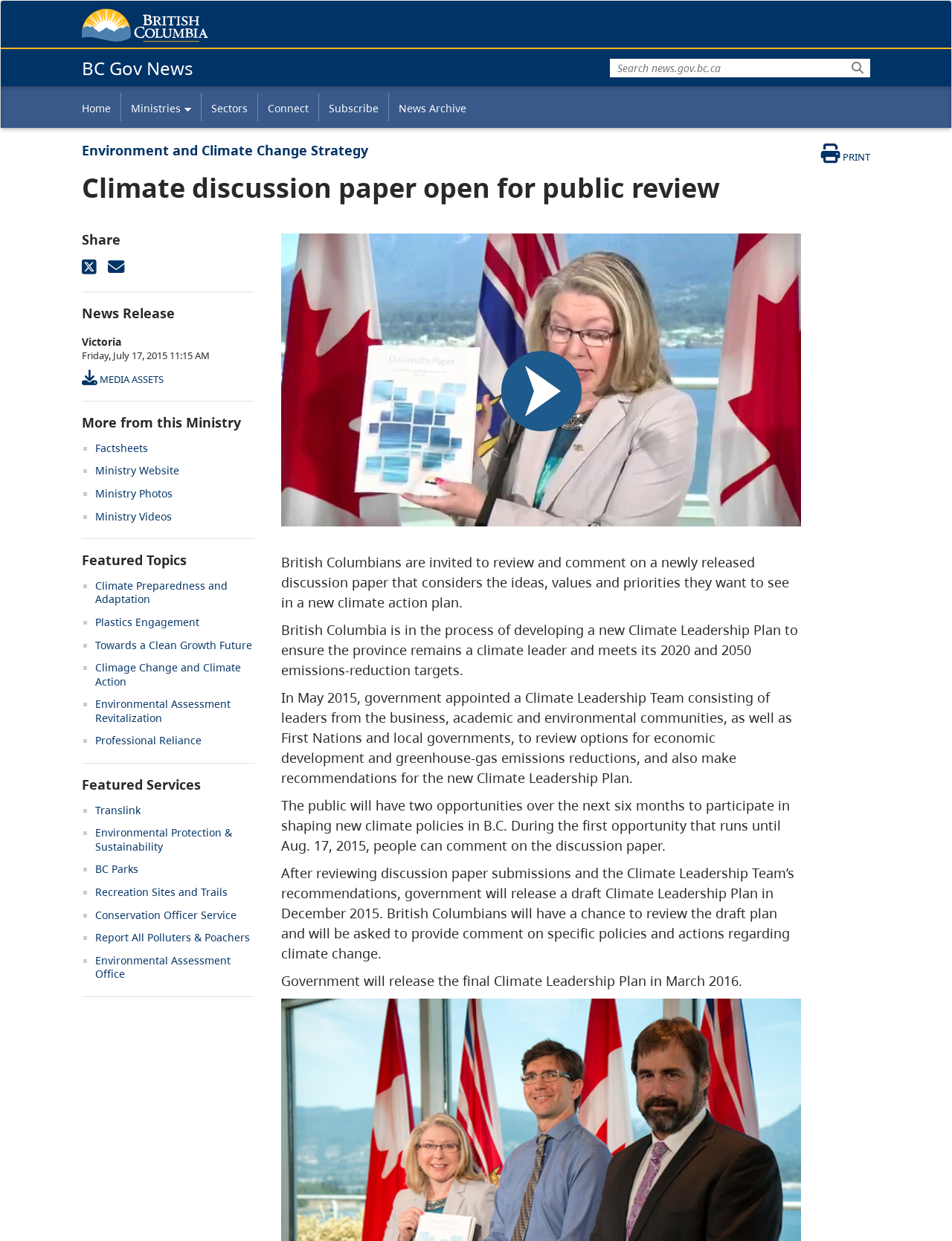Find the bounding box coordinates of the element's region that should be clicked in order to follow the given instruction: "Search for something". The coordinates should consist of four float numbers between 0 and 1, i.e., [left, top, right, bottom].

[0.641, 0.04, 0.914, 0.062]